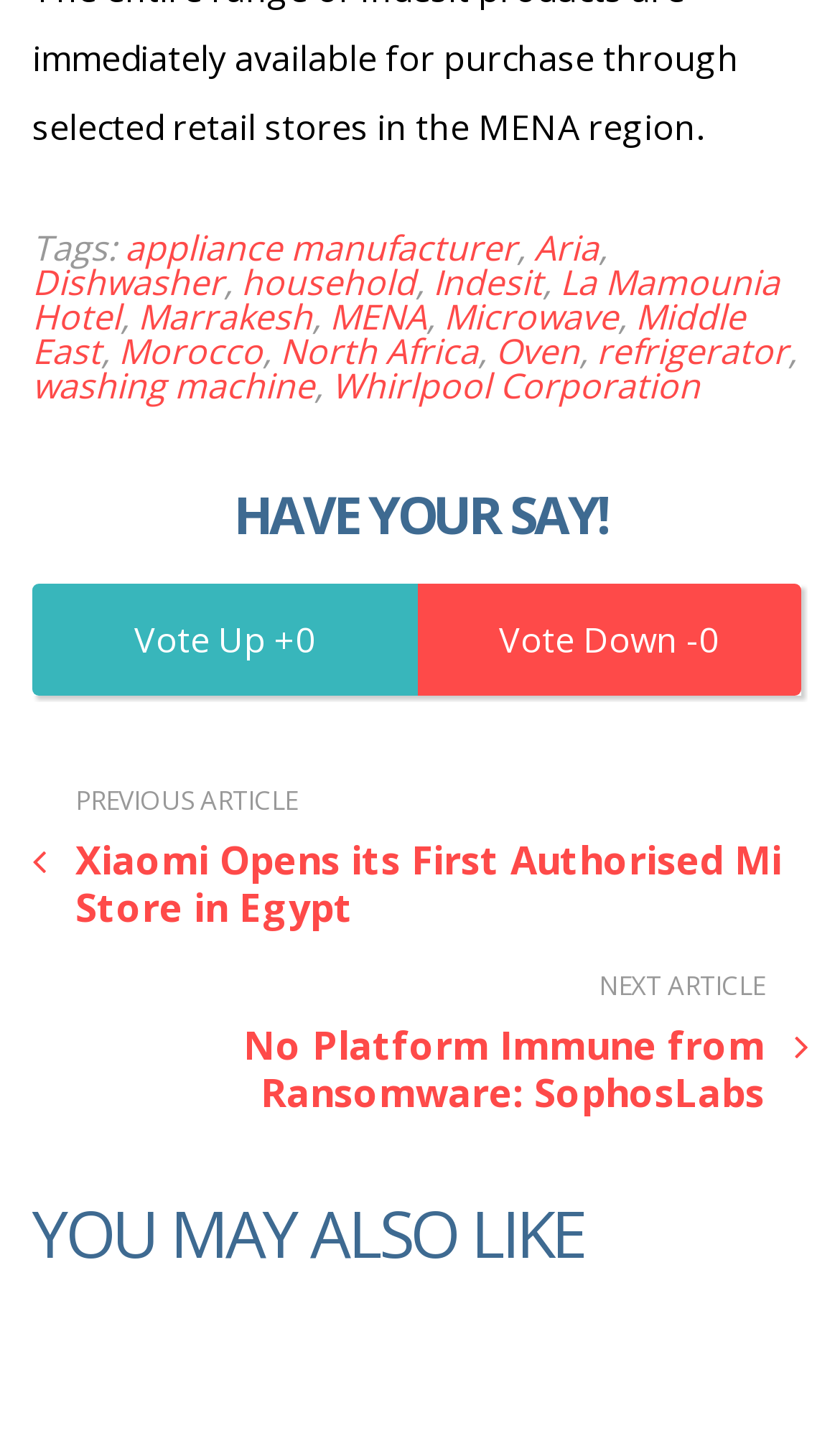Given the element description: "Whirlpool Corporation", predict the bounding box coordinates of this UI element. The coordinates must be four float numbers between 0 and 1, given as [left, top, right, bottom].

[0.395, 0.252, 0.833, 0.285]